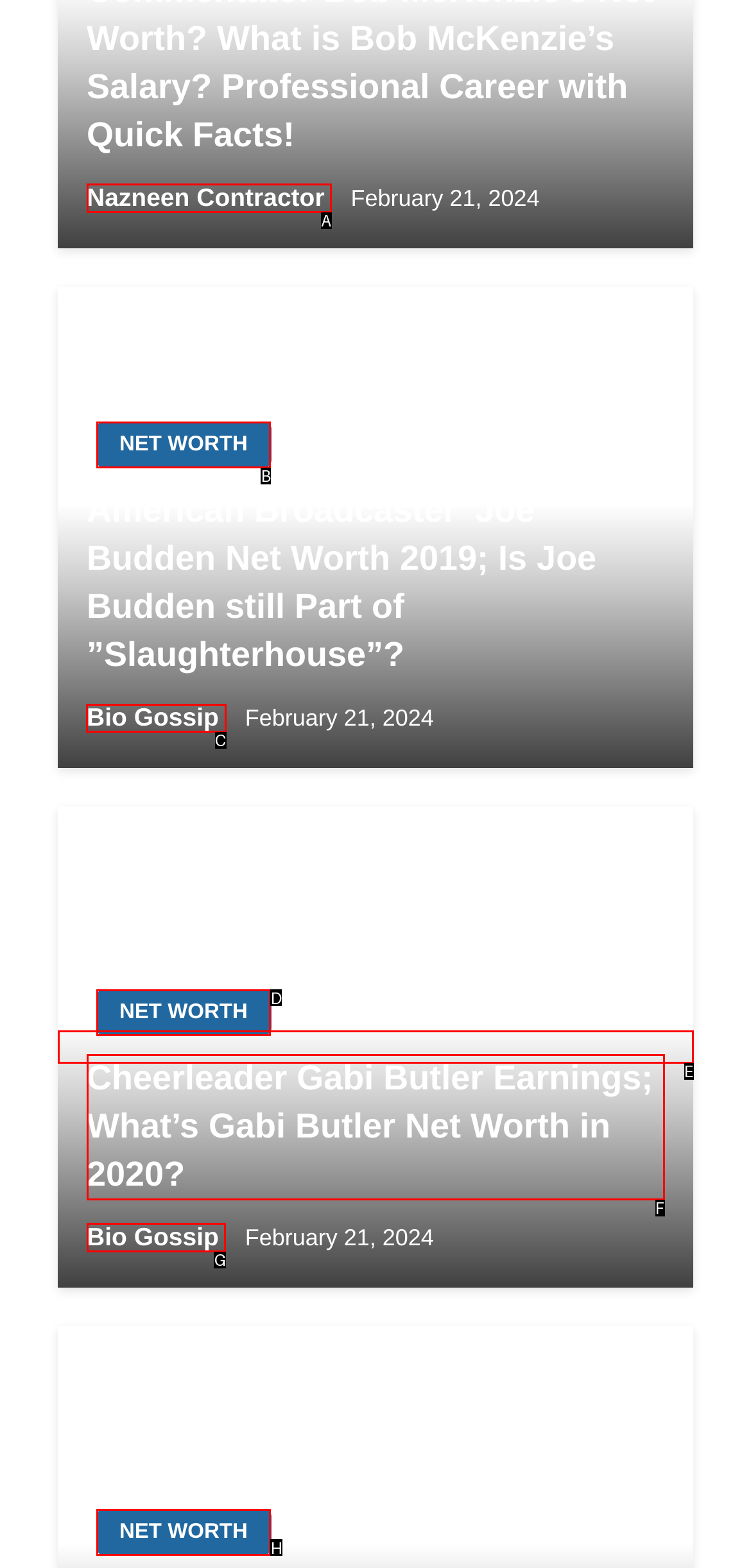Select the HTML element that needs to be clicked to perform the task: Visit Bio Gossip. Reply with the letter of the chosen option.

C